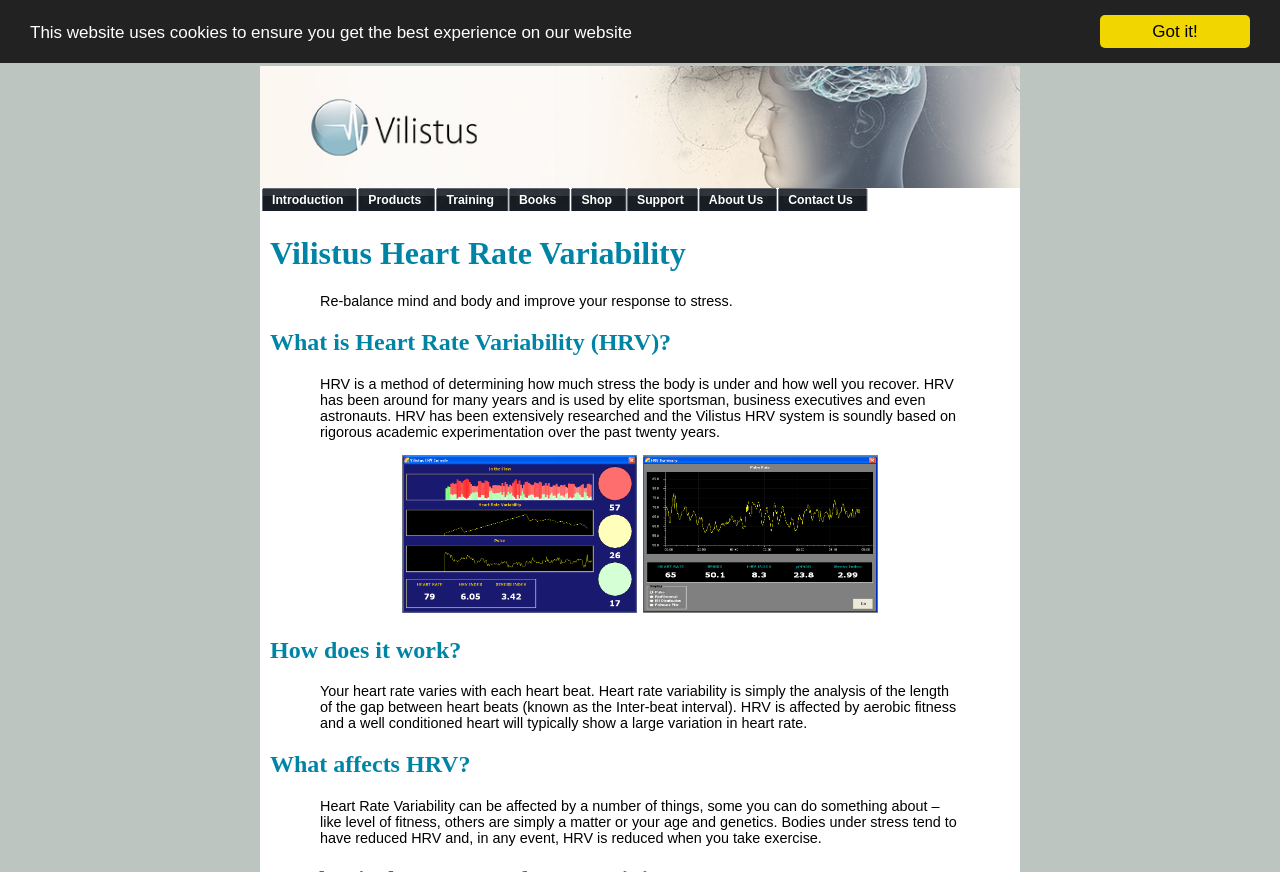Given the element description "About Us", identify the bounding box of the corresponding UI element.

[0.546, 0.215, 0.608, 0.242]